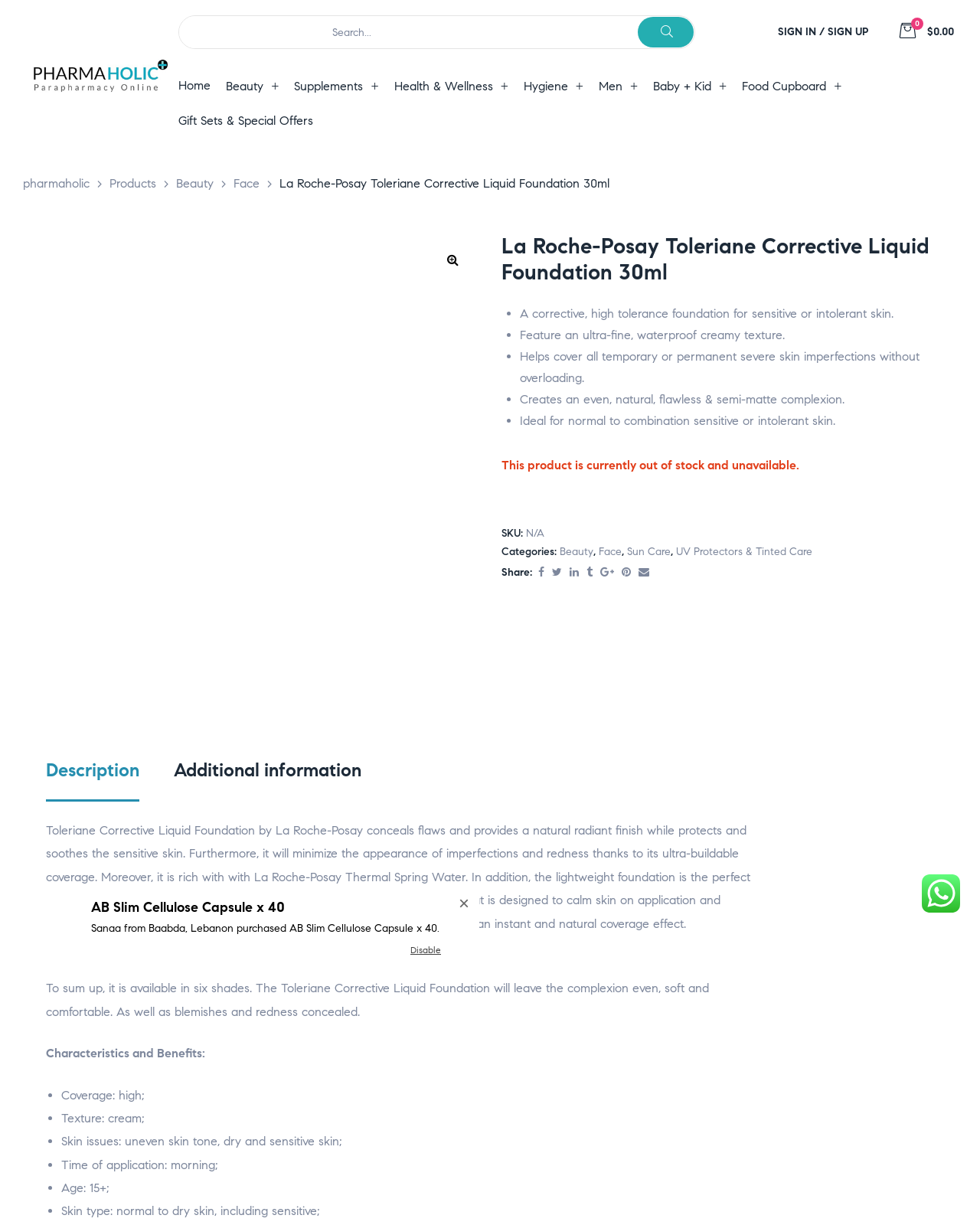Locate the bounding box coordinates of the clickable part needed for the task: "Sign in or sign up".

[0.794, 0.02, 0.887, 0.032]